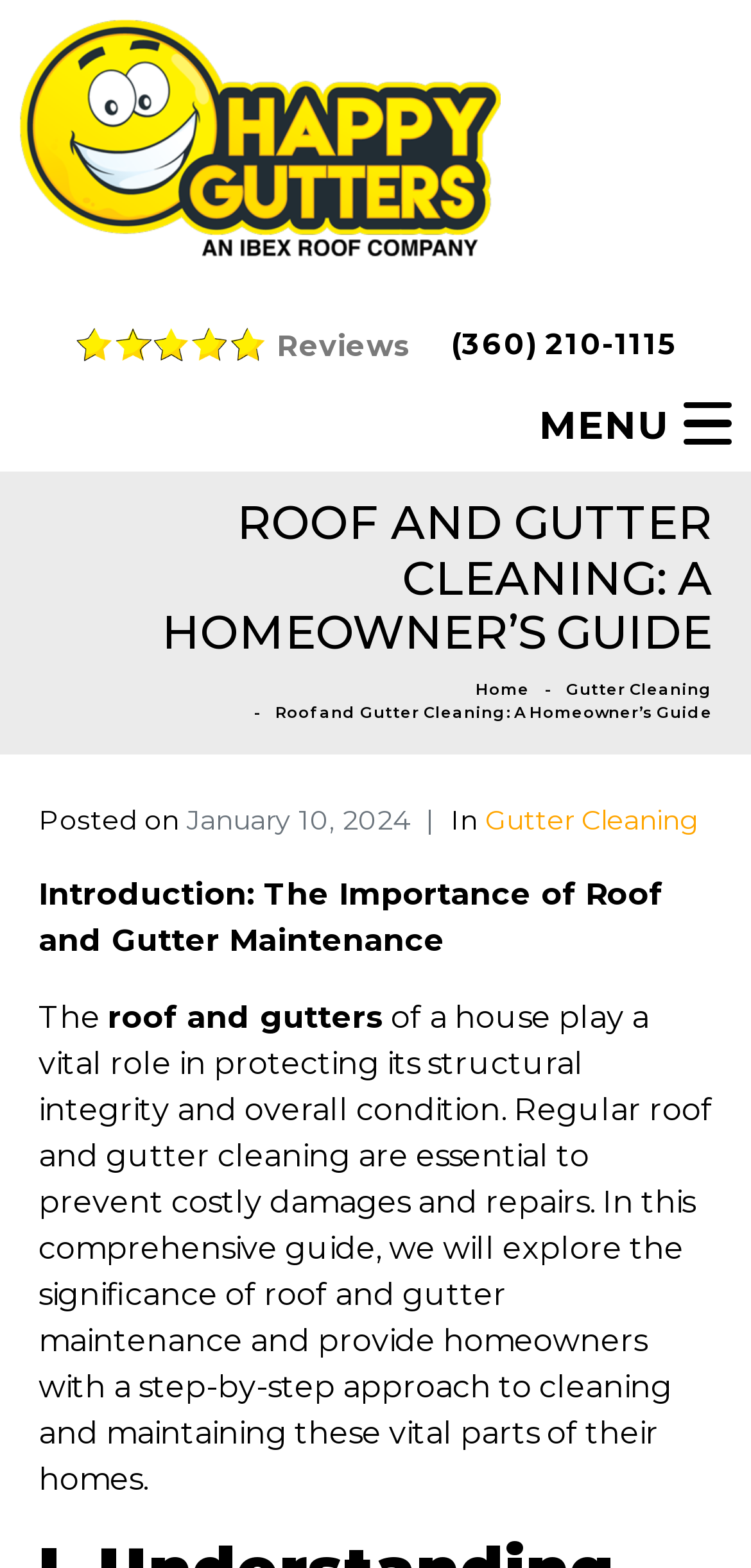Illustrate the webpage with a detailed description.

The webpage is about roof and gutter cleaning, specifically a guide for homeowners. At the top left, there is a logo of "Happy Gutters" with a link to their website. Next to it, there is a link to "Reviews" and a phone number "(360) 210-1115" on the top right. 

Below the logo, there is a main heading "ROOF AND GUTTER CLEANING: A HOMEOWNER’S GUIDE" in the center of the page. Underneath, there are three links: "Home", "Gutter Cleaning", and the title of the guide "Roof and Gutter Cleaning: A Homeowner’s Guide" which is also a link.

The main content of the guide starts with a header that includes the posting date "January 10, 2024". The introduction explains the importance of roof and gutter maintenance, stating that they play a vital role in protecting the structural integrity and overall condition of a house. It also mentions that regular cleaning is essential to prevent costly damages and repairs. The guide promises to provide a step-by-step approach to cleaning and maintaining these vital parts of a home.